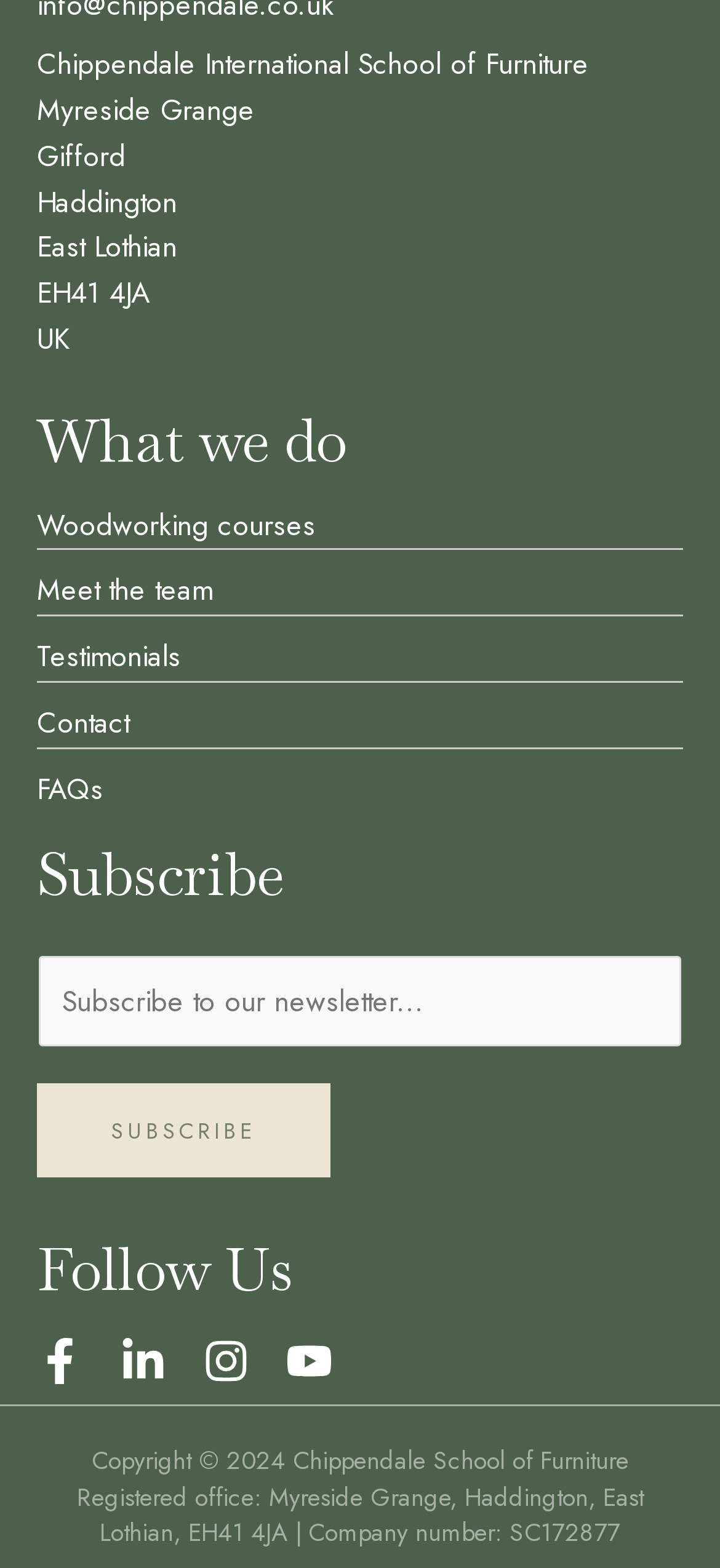Find the bounding box coordinates of the clickable area that will achieve the following instruction: "View FAQs".

[0.051, 0.489, 0.144, 0.516]